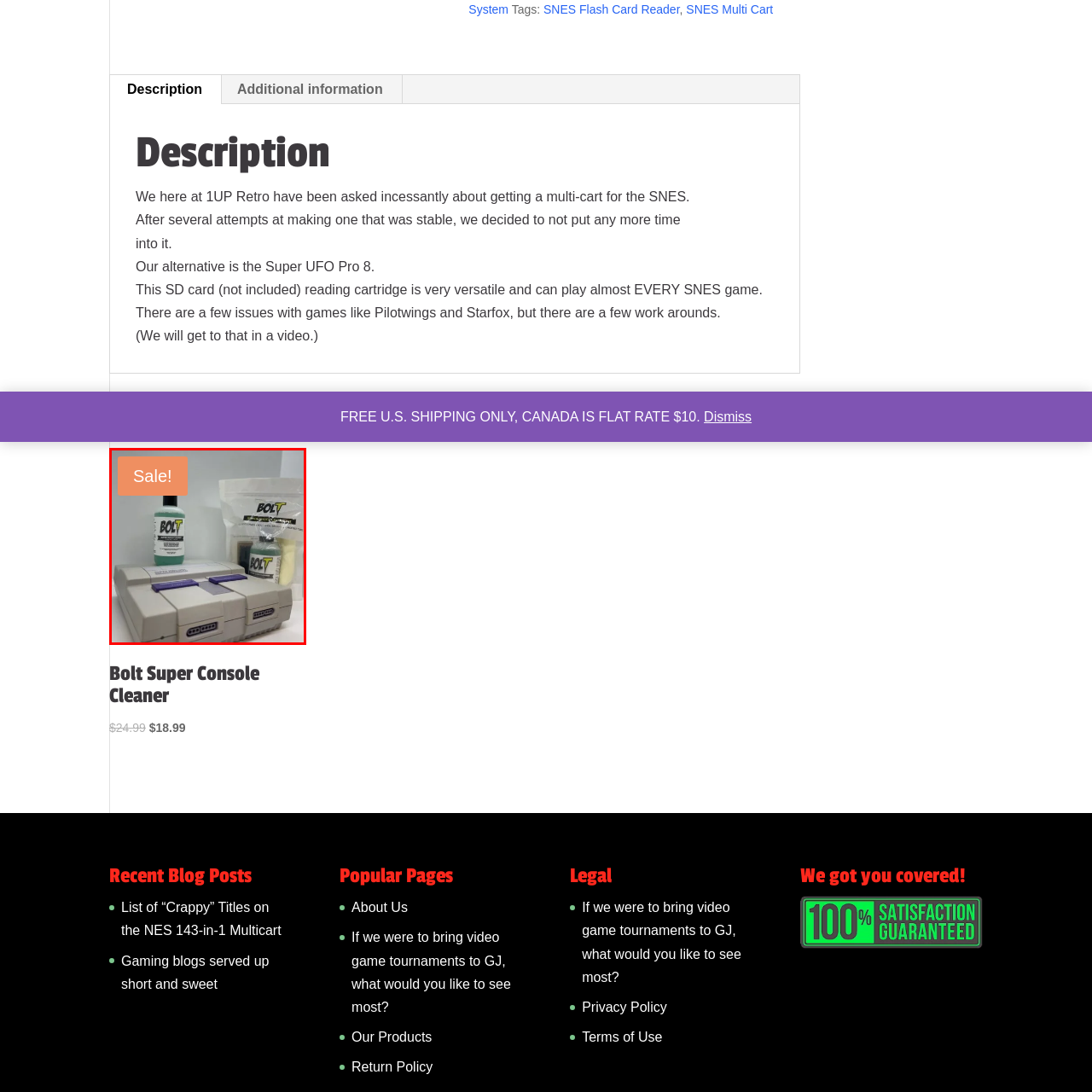What is the purpose of the bright orange label?
Examine the content inside the red bounding box and give a comprehensive answer to the question.

The question asks about the purpose of the bright orange label in the top left corner of the image. The caption explains that the label is superimposed to draw attention to a special promotion, which is denoted by the 'Sale!' label.